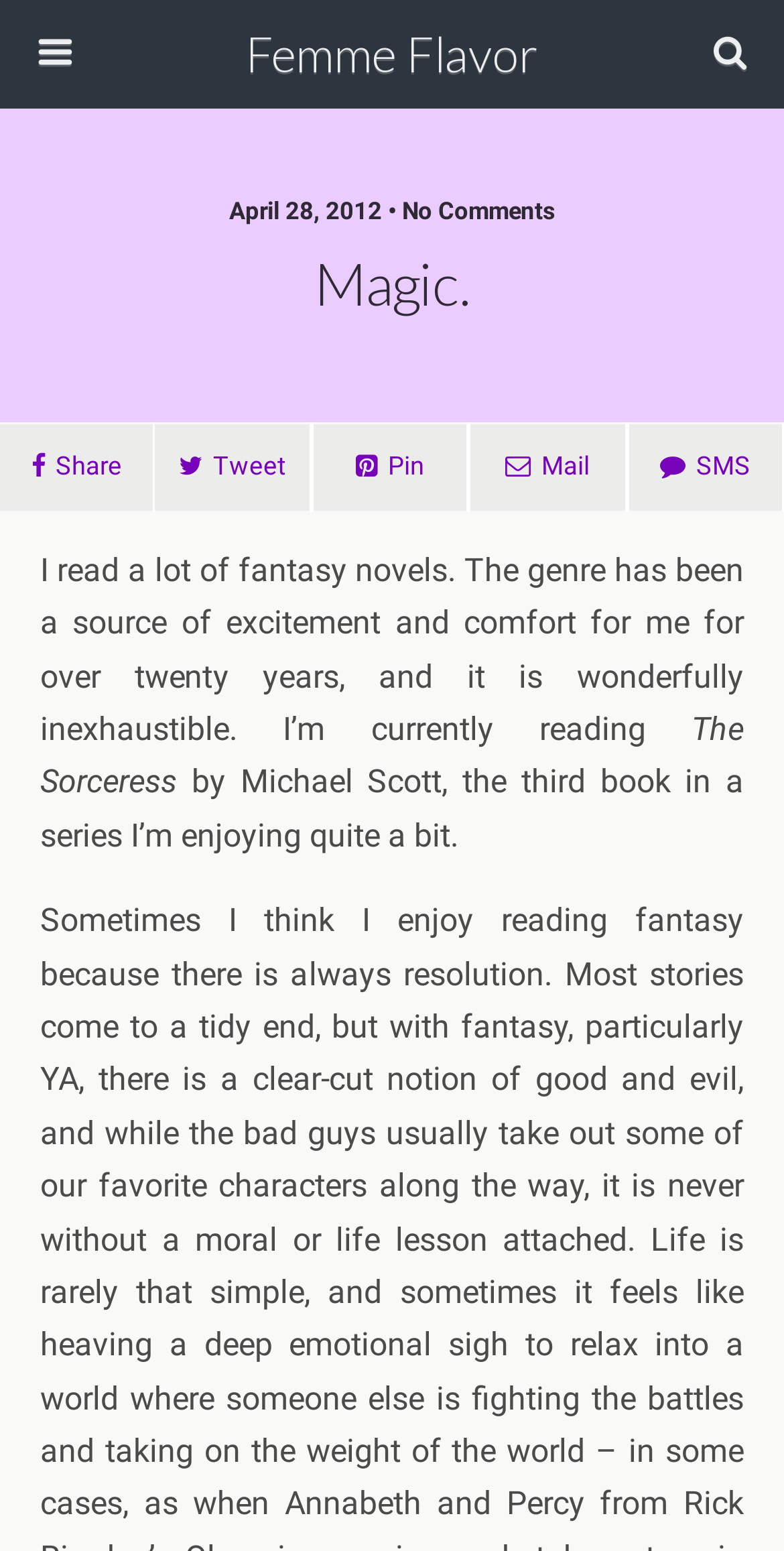Write a detailed summary of the webpage.

This webpage appears to be a personal blog or journal, with a focus on fantasy novels. At the top of the page, there is a header section with a link to "Femme Flavor" and a search bar with a text box and a "Search" button. 

Below the header, there is a section with a date and a comment count, "April 28, 2012 • No Comments". 

Following this, there is a large heading that reads "Magic." which spans the entire width of the page. 

Underneath the heading, there are four social media links, aligned horizontally, allowing users to share the content on various platforms. 

The main content of the page is a personal reflection on fantasy novels. The author writes about their love for the genre, which has been a source of excitement and comfort for over twenty years. The text is divided into three paragraphs. The first paragraph introduces the author's passion for fantasy novels. The second paragraph mentions the book the author is currently reading, "The Sorceress" by Michael Scott, which is the third book in a series they are enjoying.